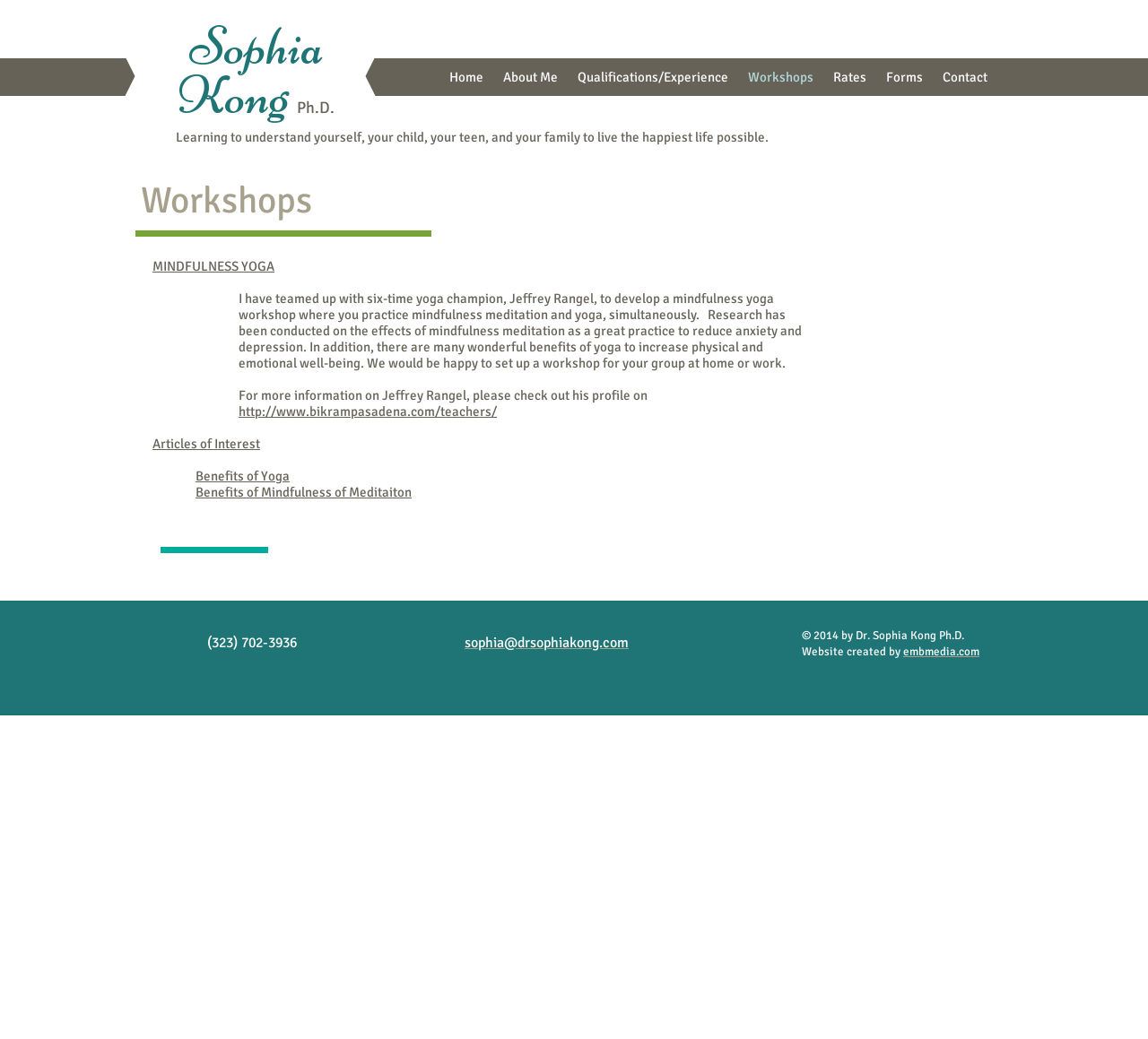Provide the bounding box coordinates of the area you need to click to execute the following instruction: "learn about qualifications and experience".

[0.495, 0.064, 0.643, 0.085]